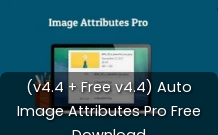Describe the scene in the image with detailed observations.

This image promotes the "Auto Image Attributes Pro" plugin for WordPress, specifically highlighting its version (v4.4) along with a free download option. The background features a calm, muted blue tone, enhancing the appeal of the plugin's name, which is prominently displayed at the top. Below, there's a visual representation of the plugin's interface, likely showcasing its functionality related to managing image attributes, a key aspect for optimizing images on websites. This plugin is aimed at enhancing website accessibility and user experience by automating the addition of vital image attributes.